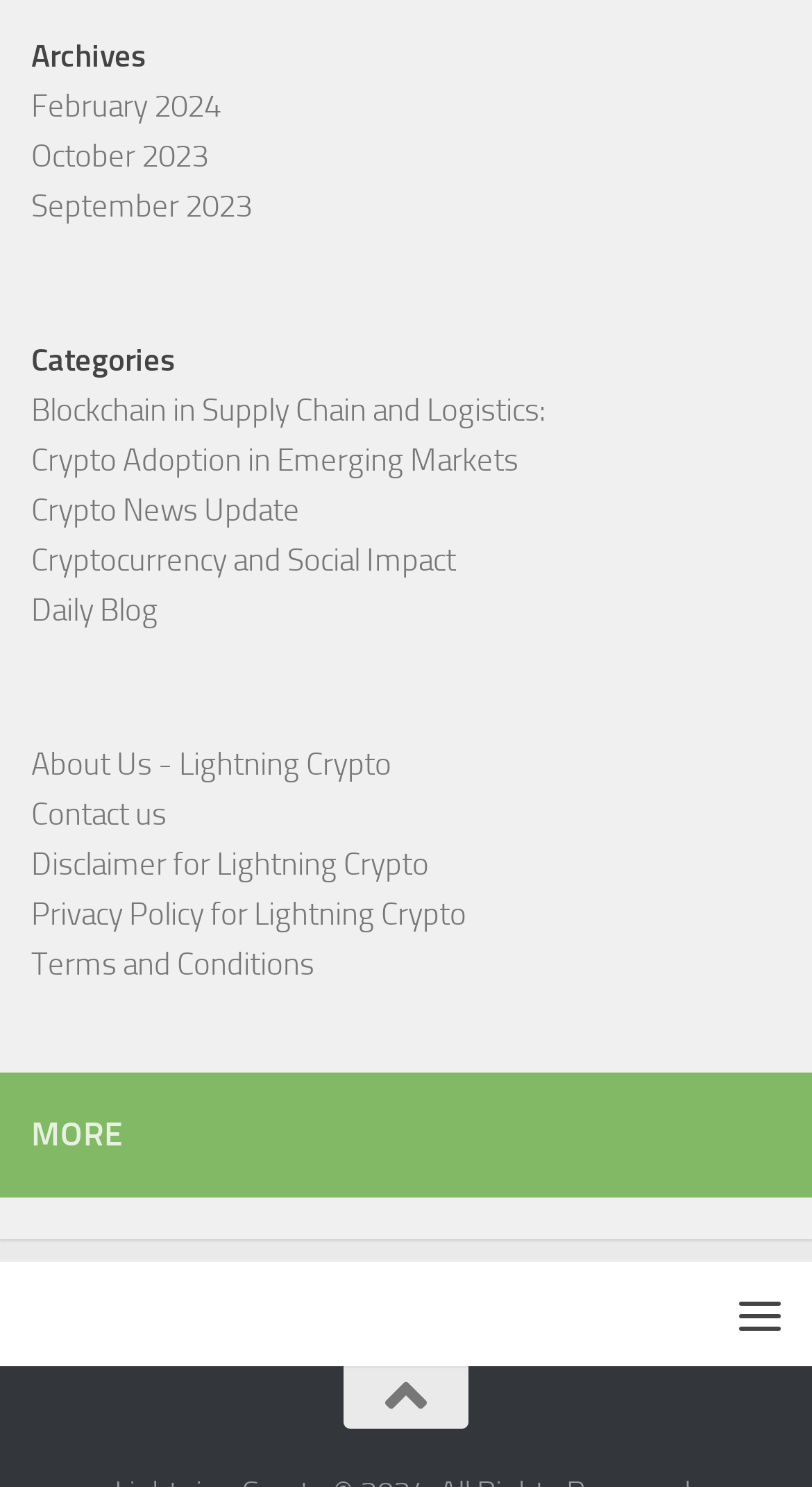Specify the bounding box coordinates of the element's area that should be clicked to execute the given instruction: "explore categories". The coordinates should be four float numbers between 0 and 1, i.e., [left, top, right, bottom].

[0.038, 0.226, 0.962, 0.259]